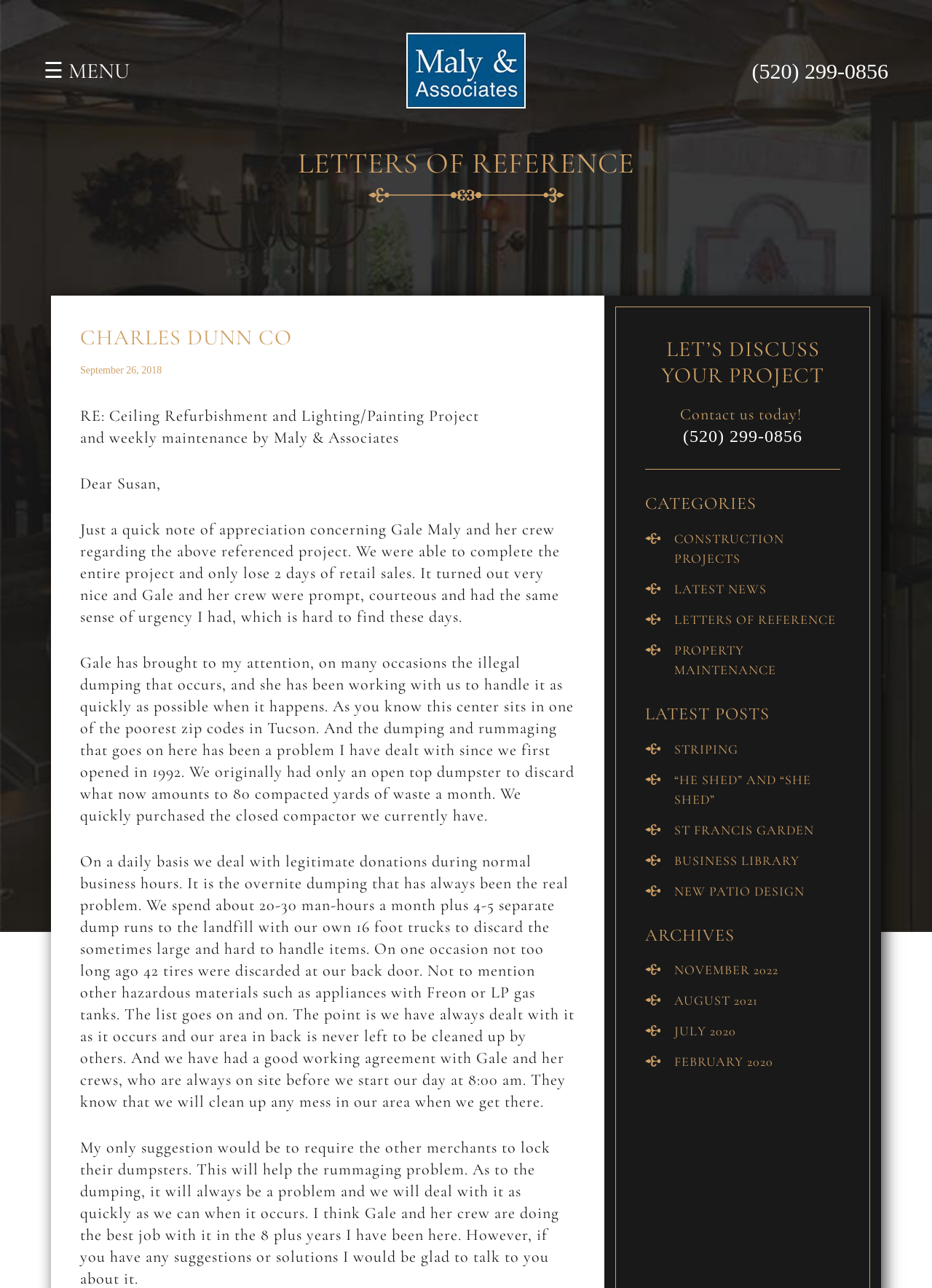Can you find the bounding box coordinates for the UI element given this description: "November 2022"? Provide the coordinates as four float numbers between 0 and 1: [left, top, right, bottom].

[0.692, 0.746, 0.835, 0.761]